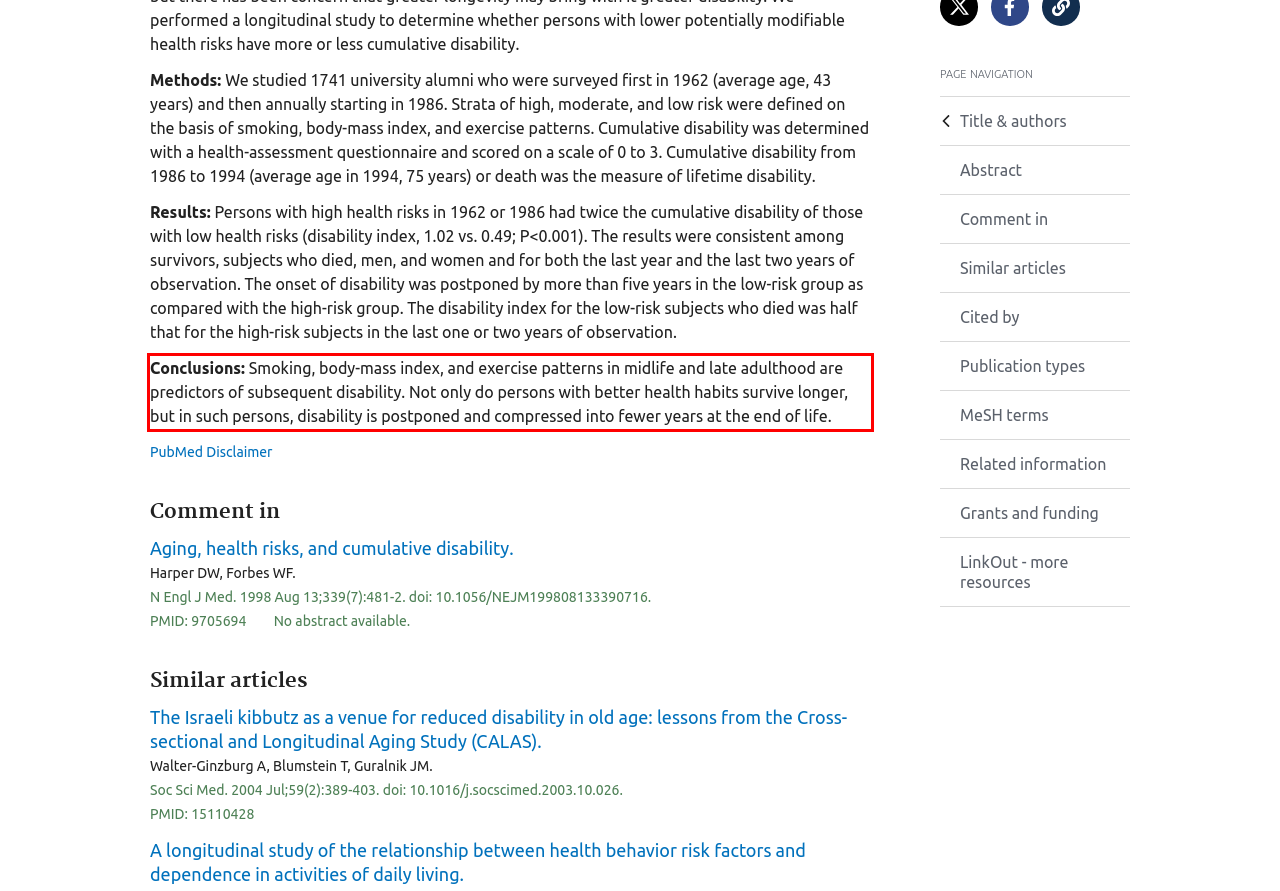Please identify and extract the text content from the UI element encased in a red bounding box on the provided webpage screenshot.

Conclusions: Smoking, body-mass index, and exercise patterns in midlife and late adulthood are predictors of subsequent disability. Not only do persons with better health habits survive longer, but in such persons, disability is postponed and compressed into fewer years at the end of life.